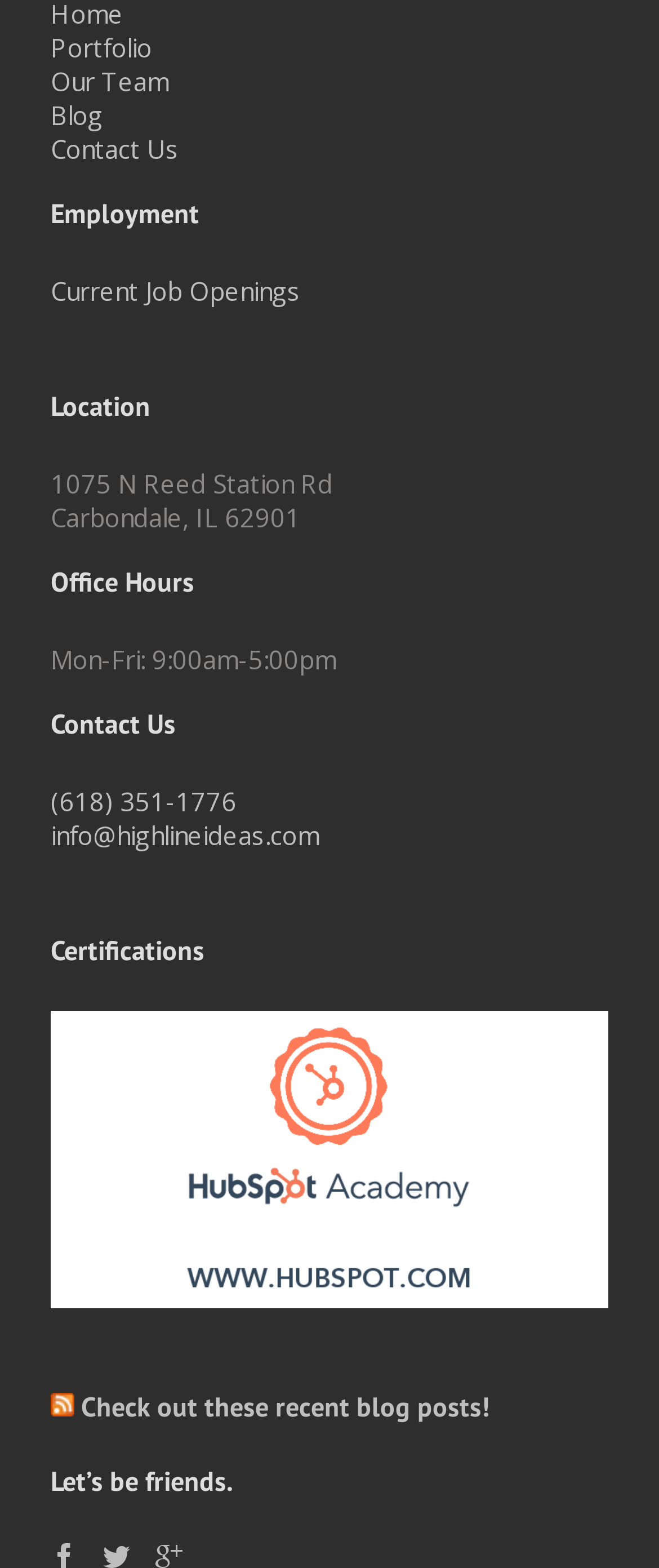Please find the bounding box coordinates of the section that needs to be clicked to achieve this instruction: "Search for something".

None